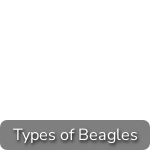List and describe all the prominent features within the image.

The image titled "Types of Beagles" serves as a visual guide within a section dedicated to exploring the various breeds and classifications of beagles. This image is strategically placed alongside links to related content about beagles, indicating a focus on their characteristics, history, and differences. The context is likely educational, aimed at providing readers with insights into the distinct types of beagles, their traits, and potentially their suitability as pets. This content is designed for beagle enthusiasts and prospective pet owners looking to understand the variety within the breed.